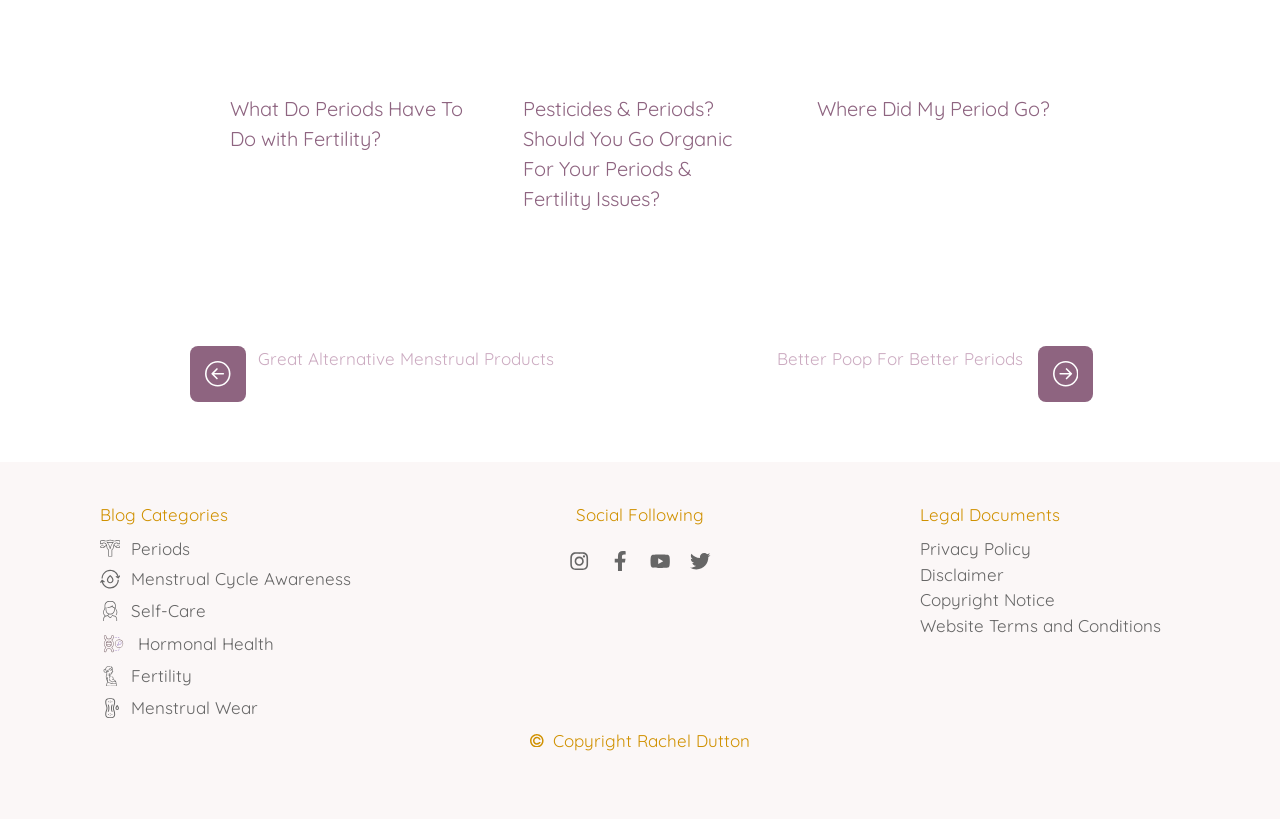Locate the bounding box coordinates of the element to click to perform the following action: 'View Strathmore University E-Learning System'. The coordinates should be given as four float values between 0 and 1, in the form of [left, top, right, bottom].

None